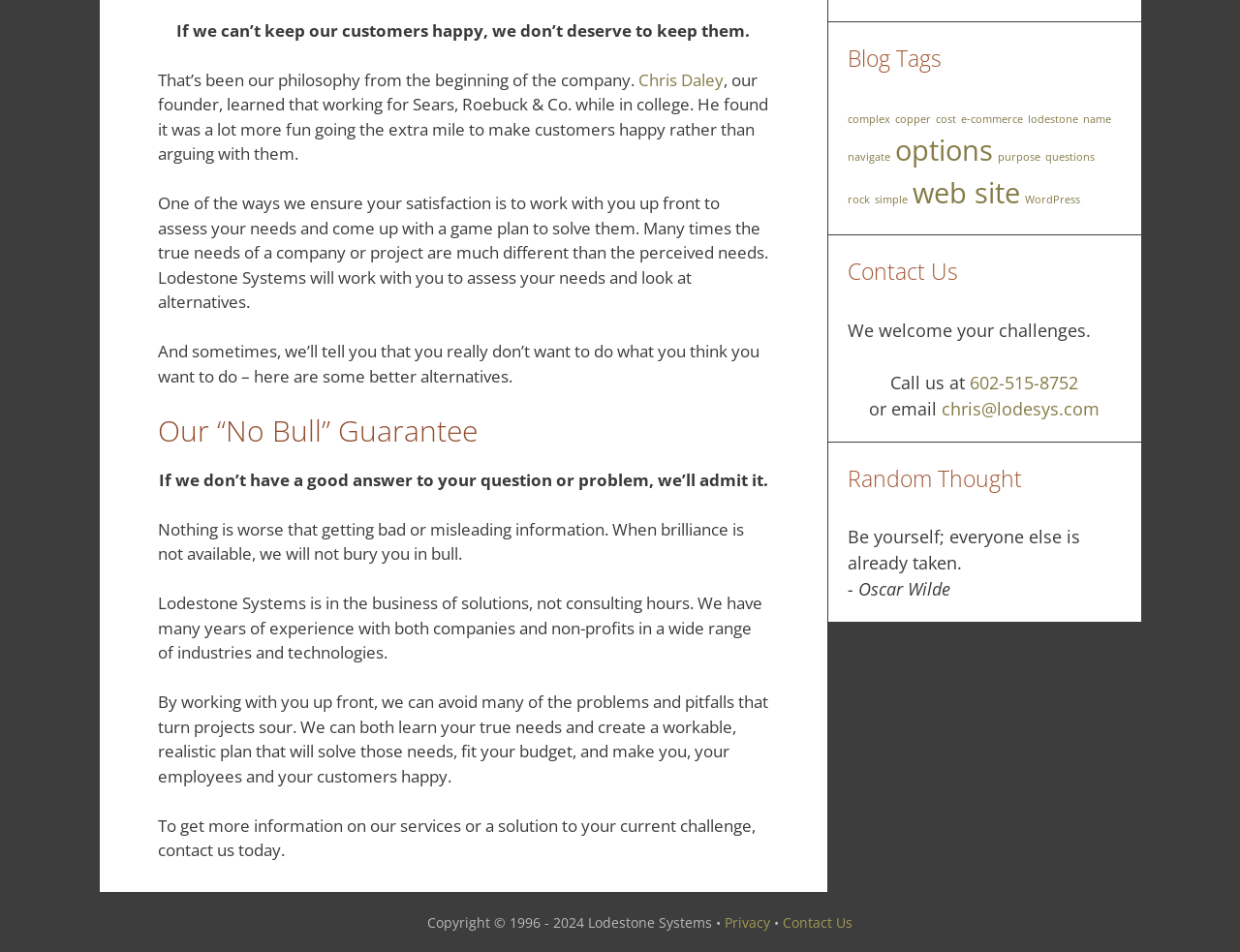Locate the bounding box of the UI element defined by this description: "simple". The coordinates should be given as four float numbers between 0 and 1, formatted as [left, top, right, bottom].

[0.705, 0.203, 0.732, 0.217]